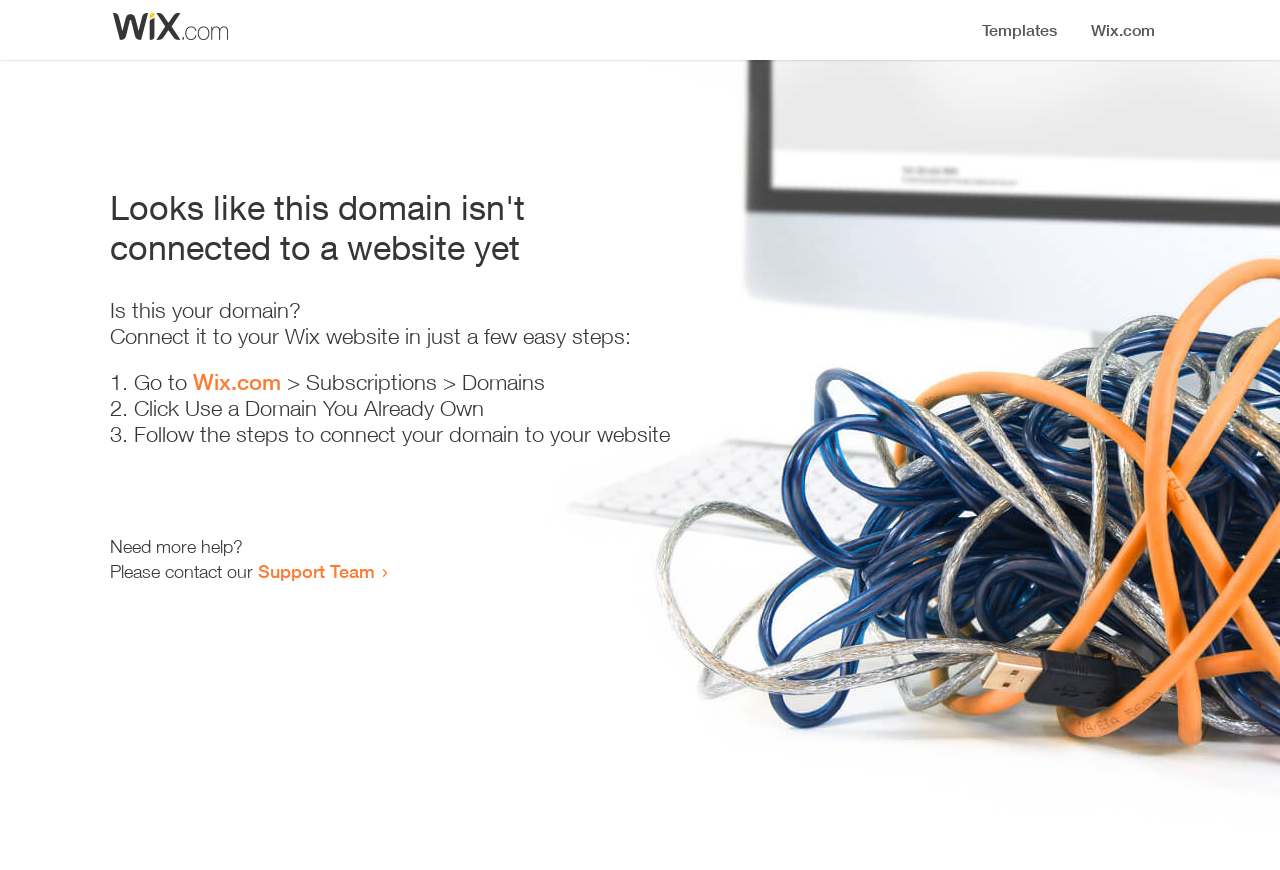Provide the bounding box for the UI element matching this description: "Tickets".

None